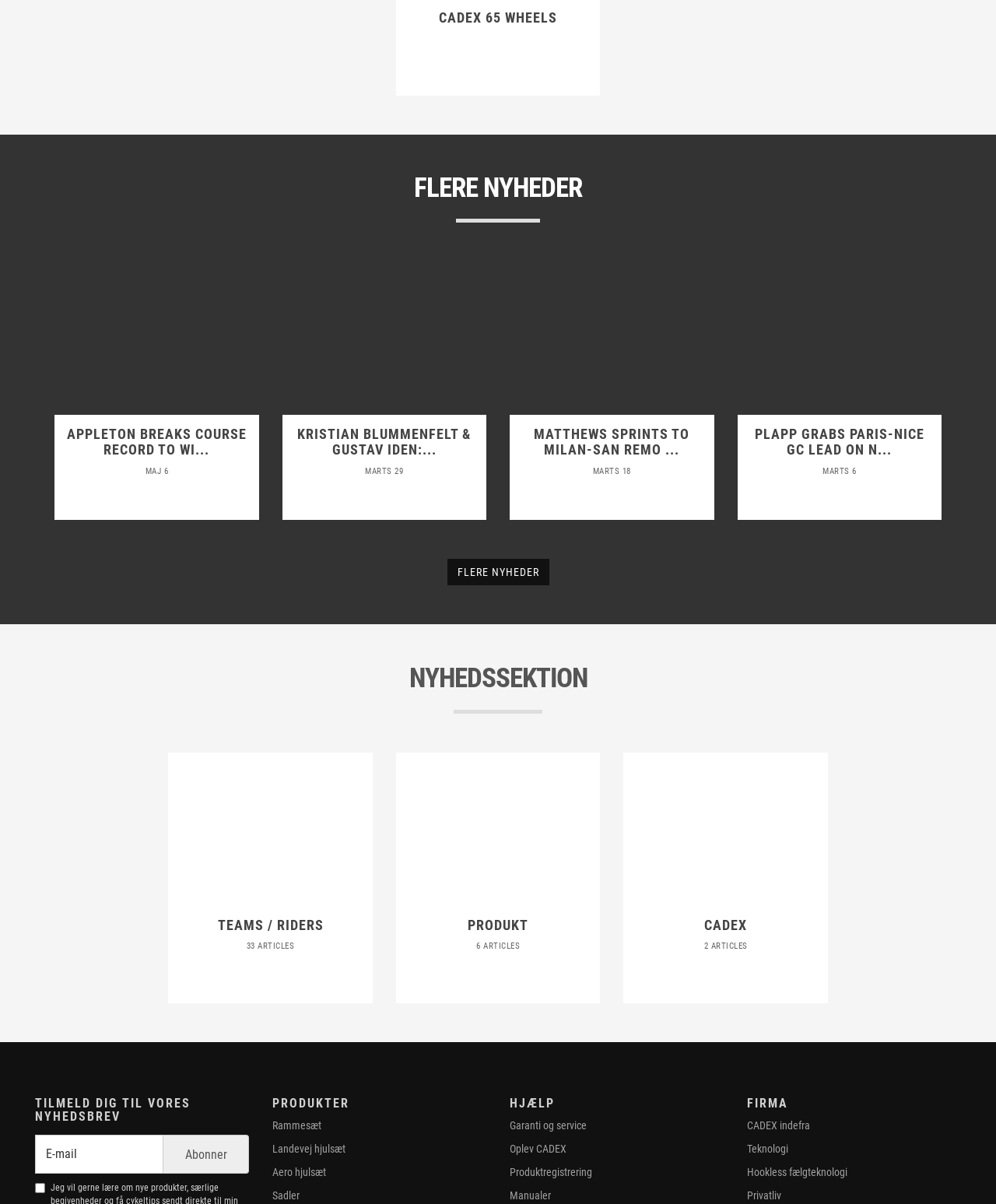Can you specify the bounding box coordinates for the region that should be clicked to fulfill this instruction: "Click on the 'CADEX 65 WHEELS' link".

[0.405, 0.008, 0.595, 0.021]